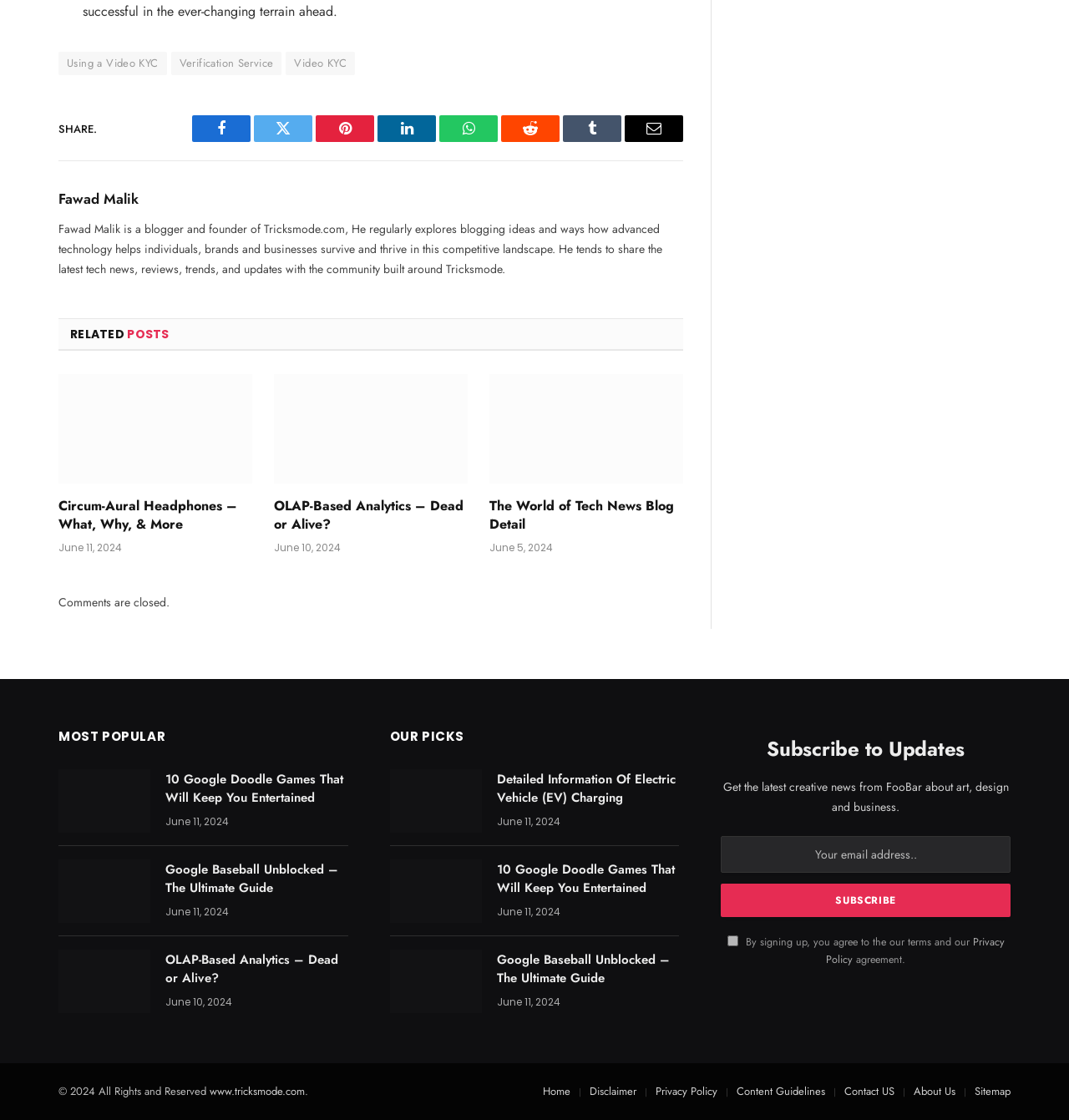Respond to the question below with a single word or phrase: How many social media sharing links are available?

8